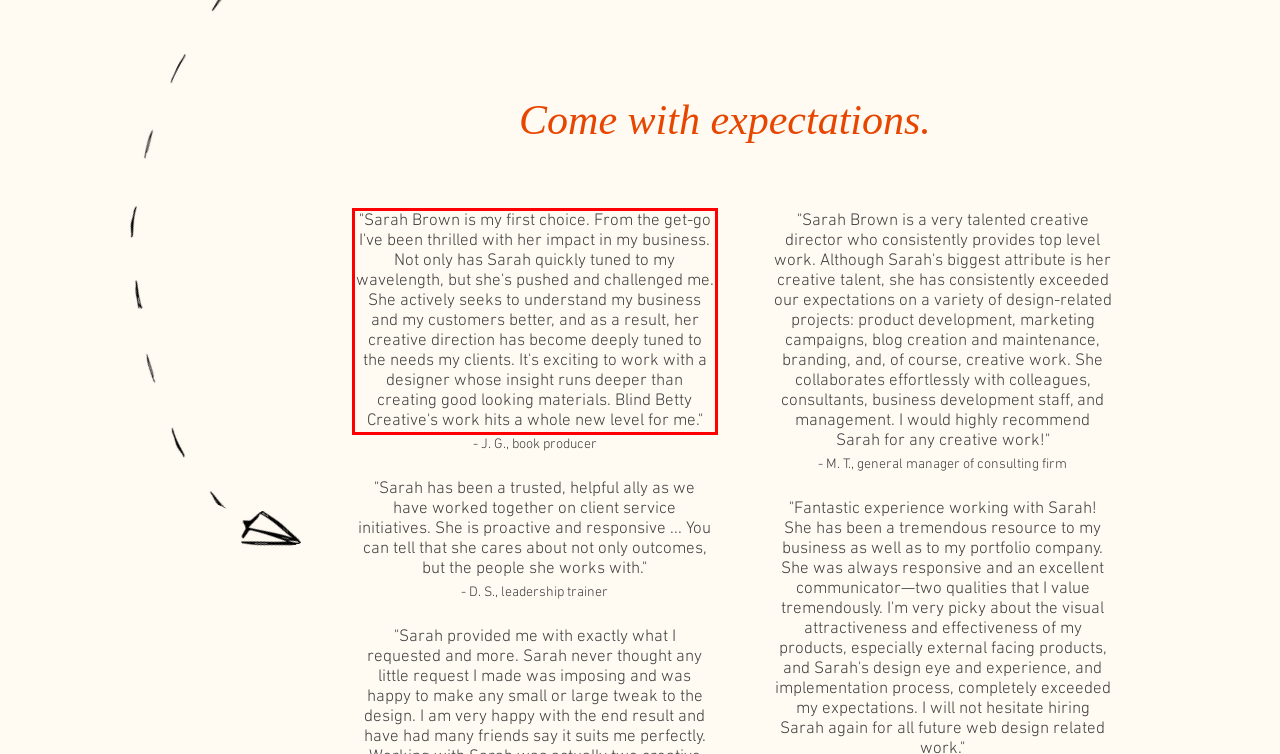In the screenshot of the webpage, find the red bounding box and perform OCR to obtain the text content restricted within this red bounding box.

"Sarah Brown is my first choice. From the get-go I've been thrilled with her impact in my business. Not only has Sarah quickly tuned to my wavelength, but she's pushed and challenged me. She actively seeks to understand my business and my customers better, and as a result, her creative direction has become deeply tuned to the needs my clients. It's exciting to work with a designer whose insight runs deeper than creating good looking materials. Blind Betty Creative's work hits a whole new level for me."